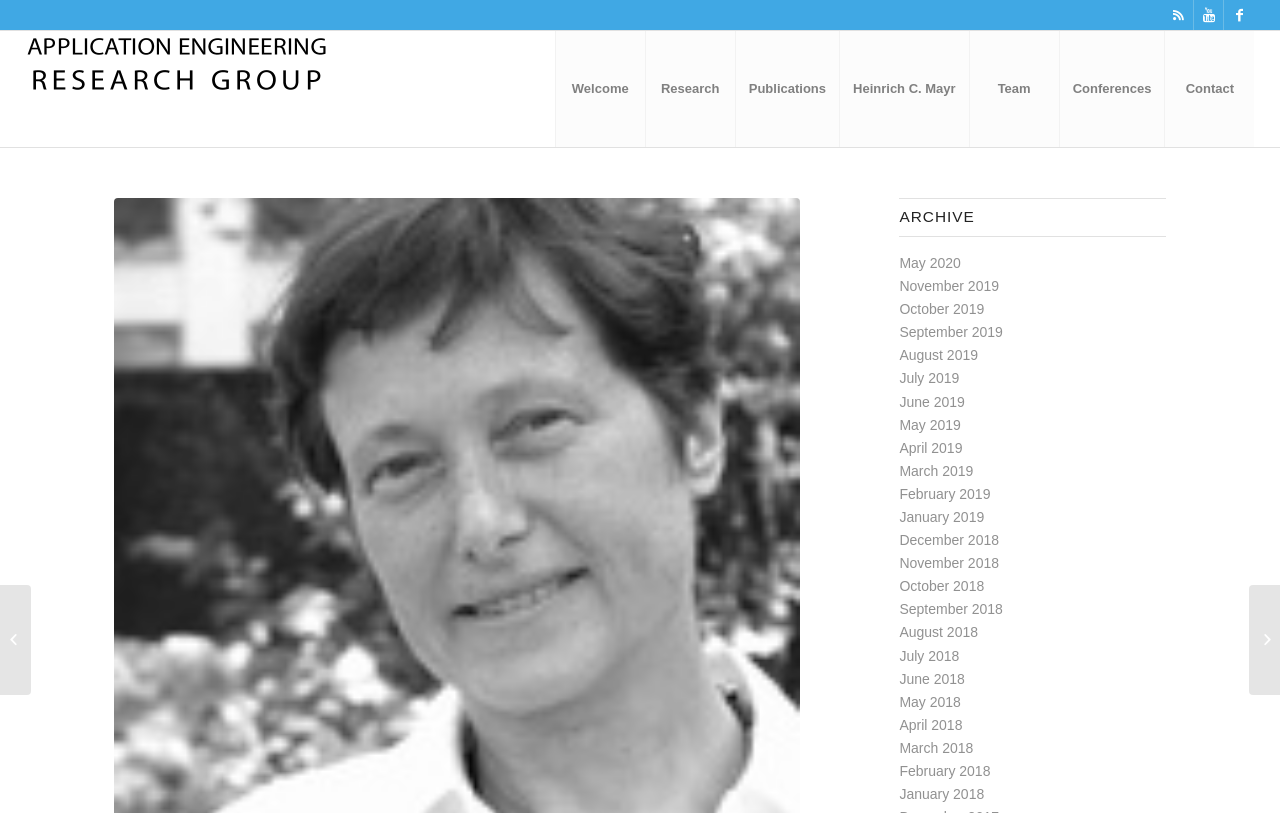Determine the bounding box coordinates for the clickable element required to fulfill the instruction: "Explore the 'May 2020' archive". Provide the coordinates as four float numbers between 0 and 1, i.e., [left, top, right, bottom].

[0.703, 0.314, 0.751, 0.333]